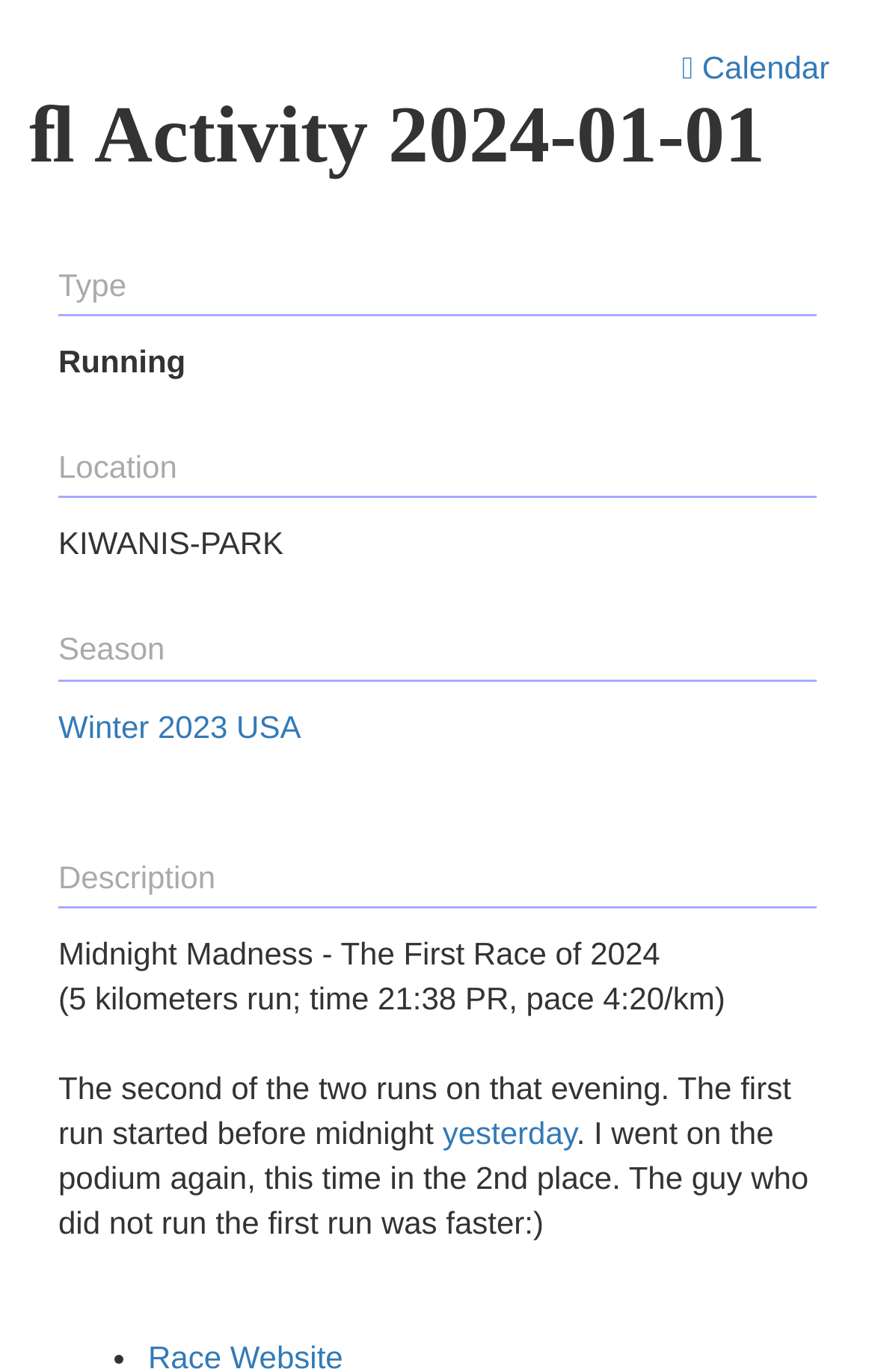Please give a succinct answer to the question in one word or phrase:
What is the type of activity?

Running